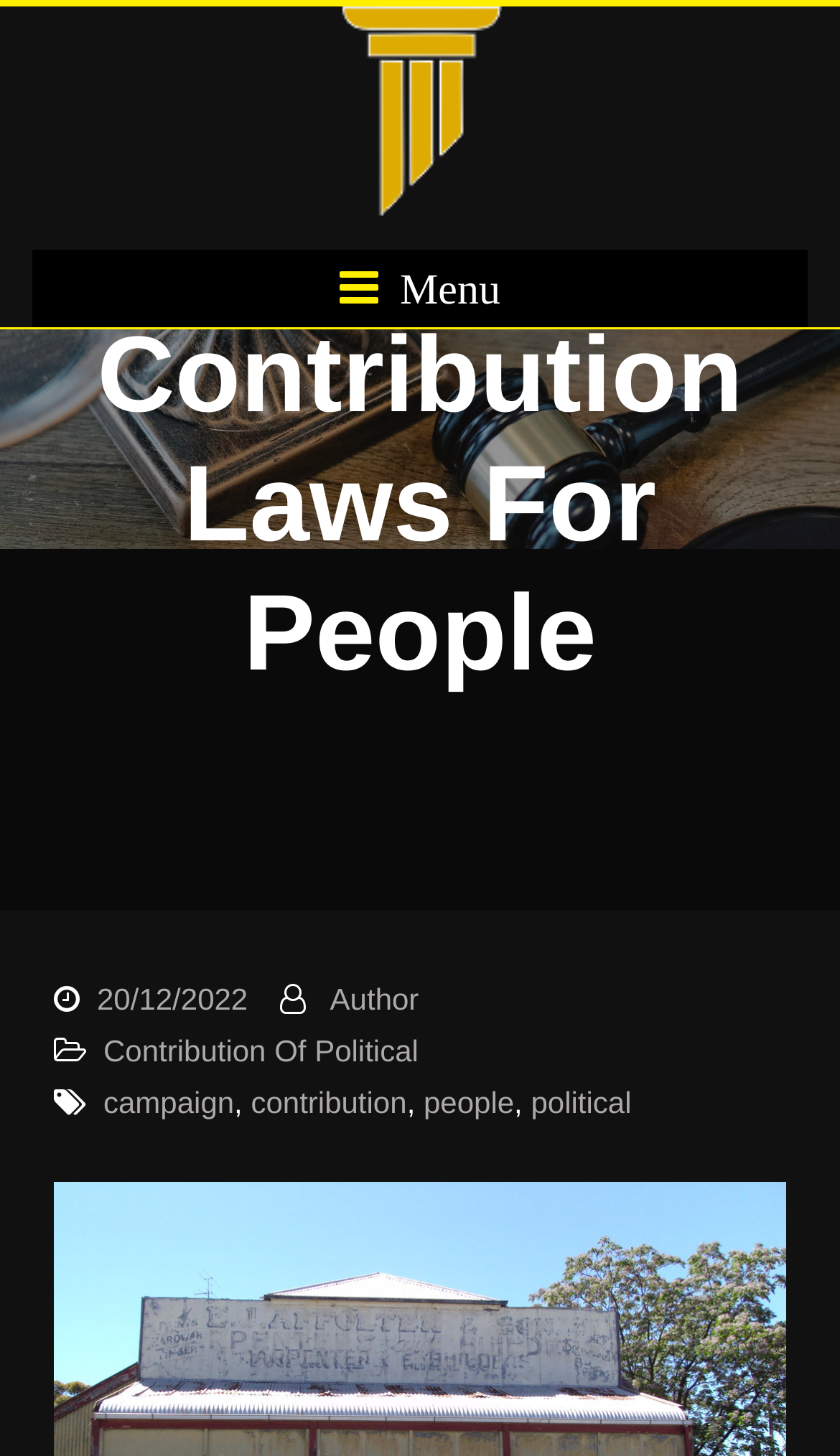Please find the bounding box for the following UI element description. Provide the coordinates in (top-left x, top-left y, bottom-right x, bottom-right y) format, with values between 0 and 1: alt="hocketoanbacninh.com"

[0.308, 0.004, 0.692, 0.149]